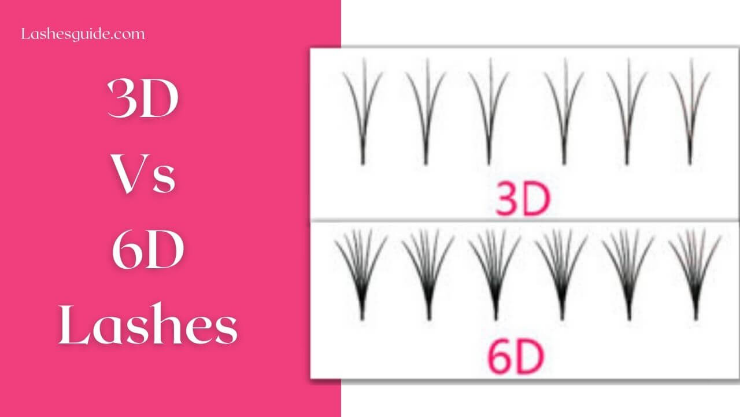How many strands do the 6D lashes feature? Analyze the screenshot and reply with just one word or a short phrase.

Five